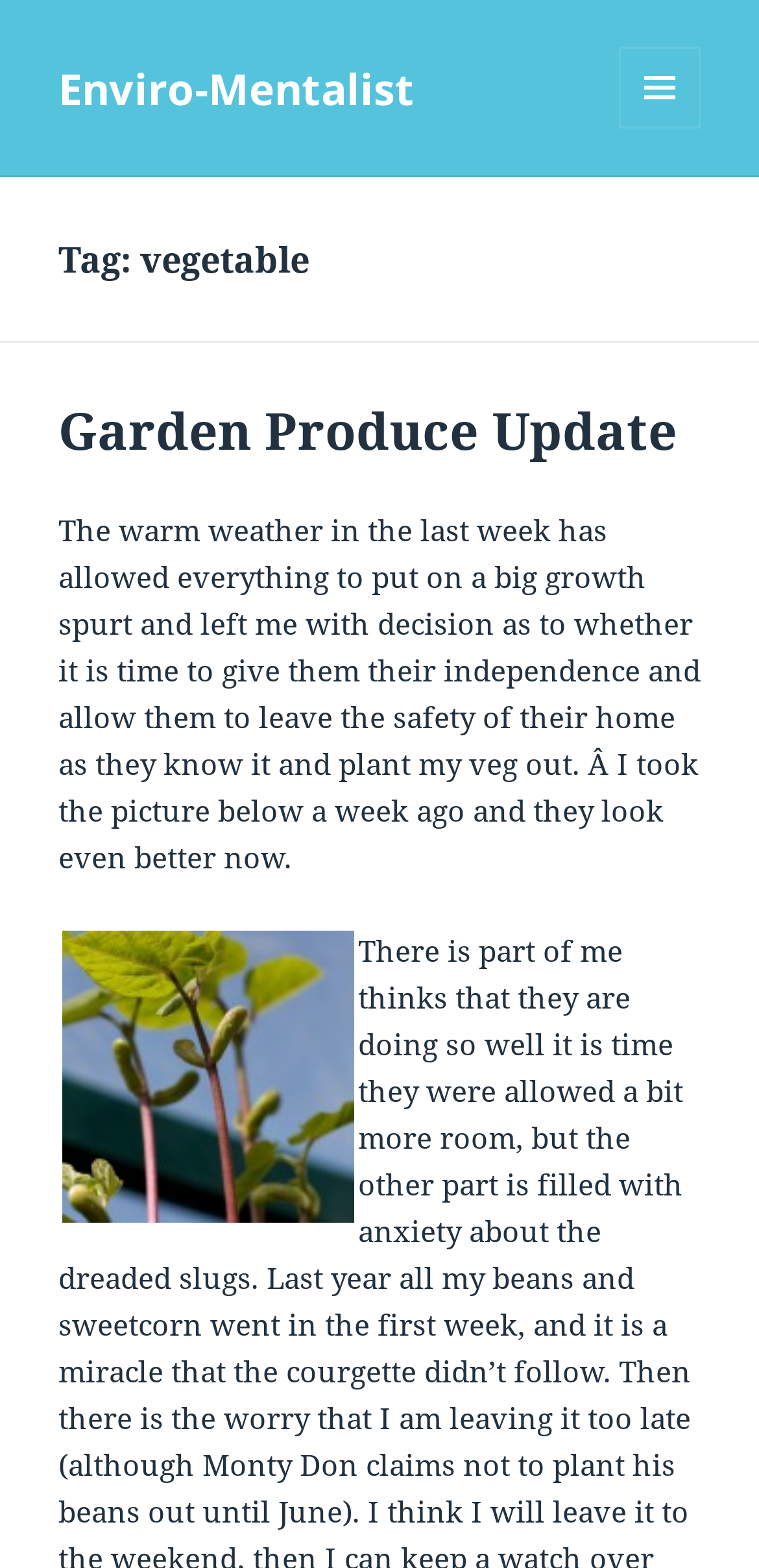Determine the bounding box coordinates in the format (top-left x, top-left y, bottom-right x, bottom-right y). Ensure all values are floating point numbers between 0 and 1. Identify the bounding box of the UI element described by: Enviro-Mentalist

[0.077, 0.037, 0.546, 0.074]